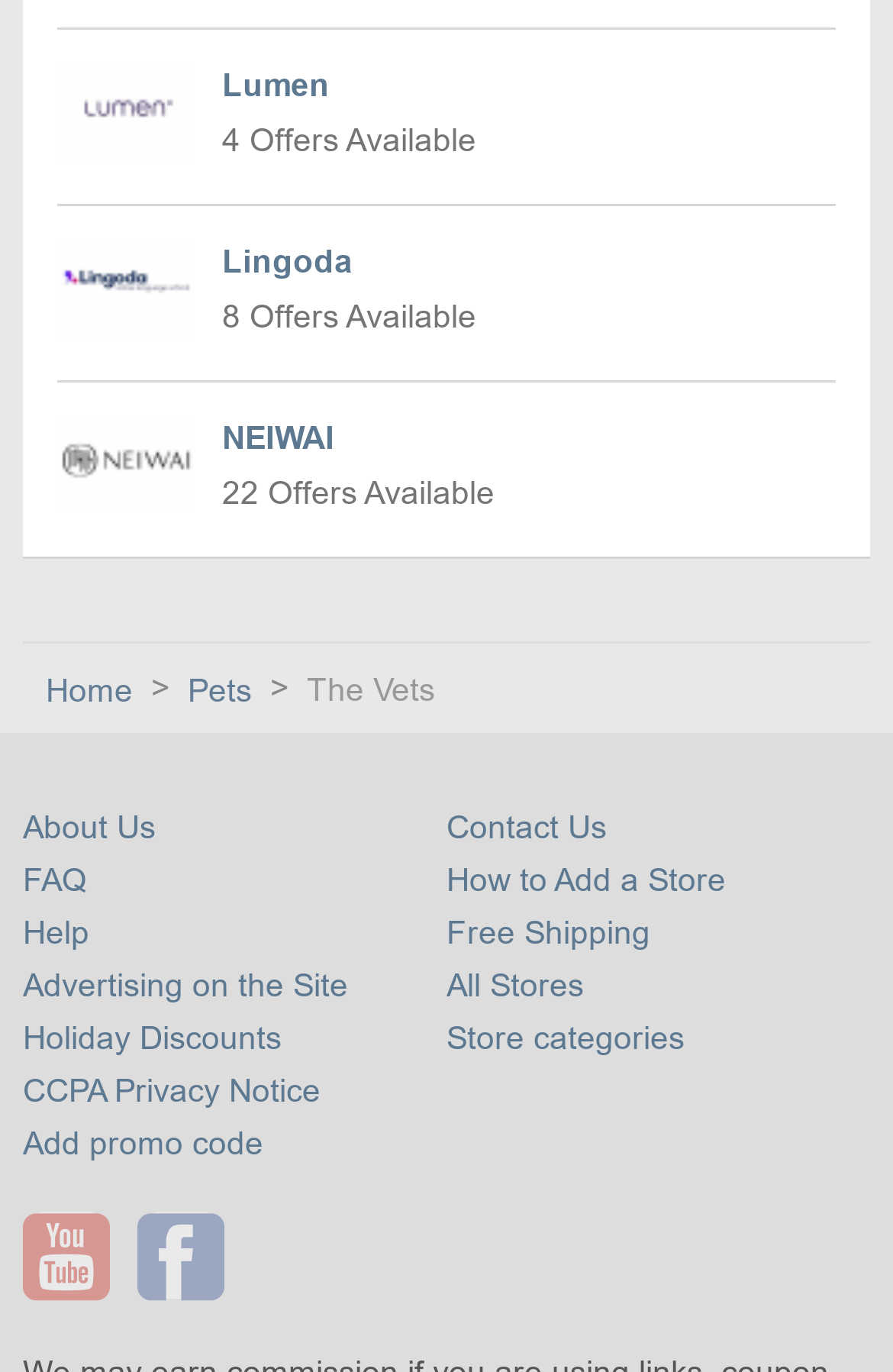Locate the bounding box coordinates of the clickable region to complete the following instruction: "Get help."

[0.026, 0.667, 0.1, 0.694]